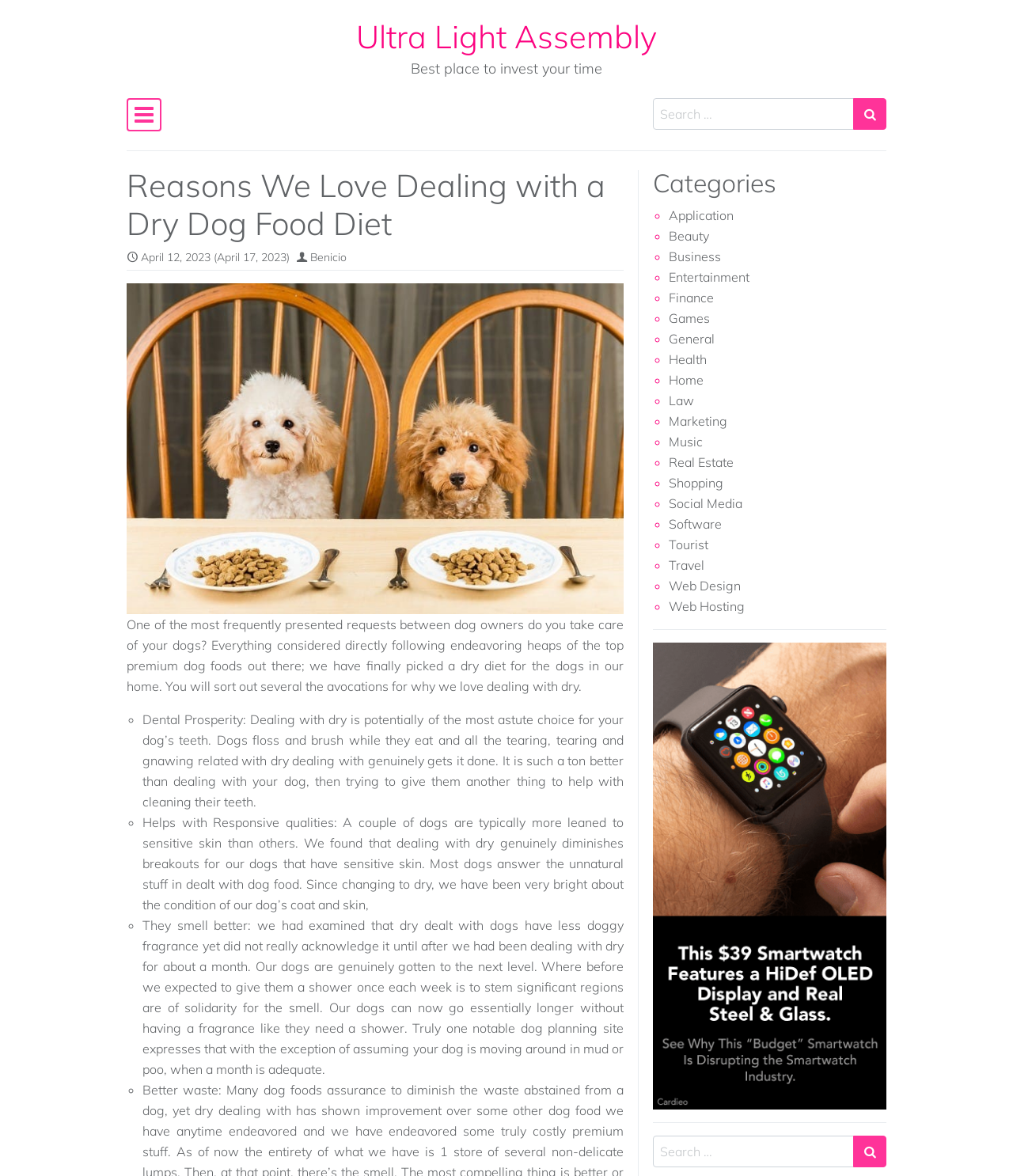Given the description "aria-label="Search input" name="s" placeholder="Search …"", provide the bounding box coordinates of the corresponding UI element.

[0.645, 0.966, 0.843, 0.993]